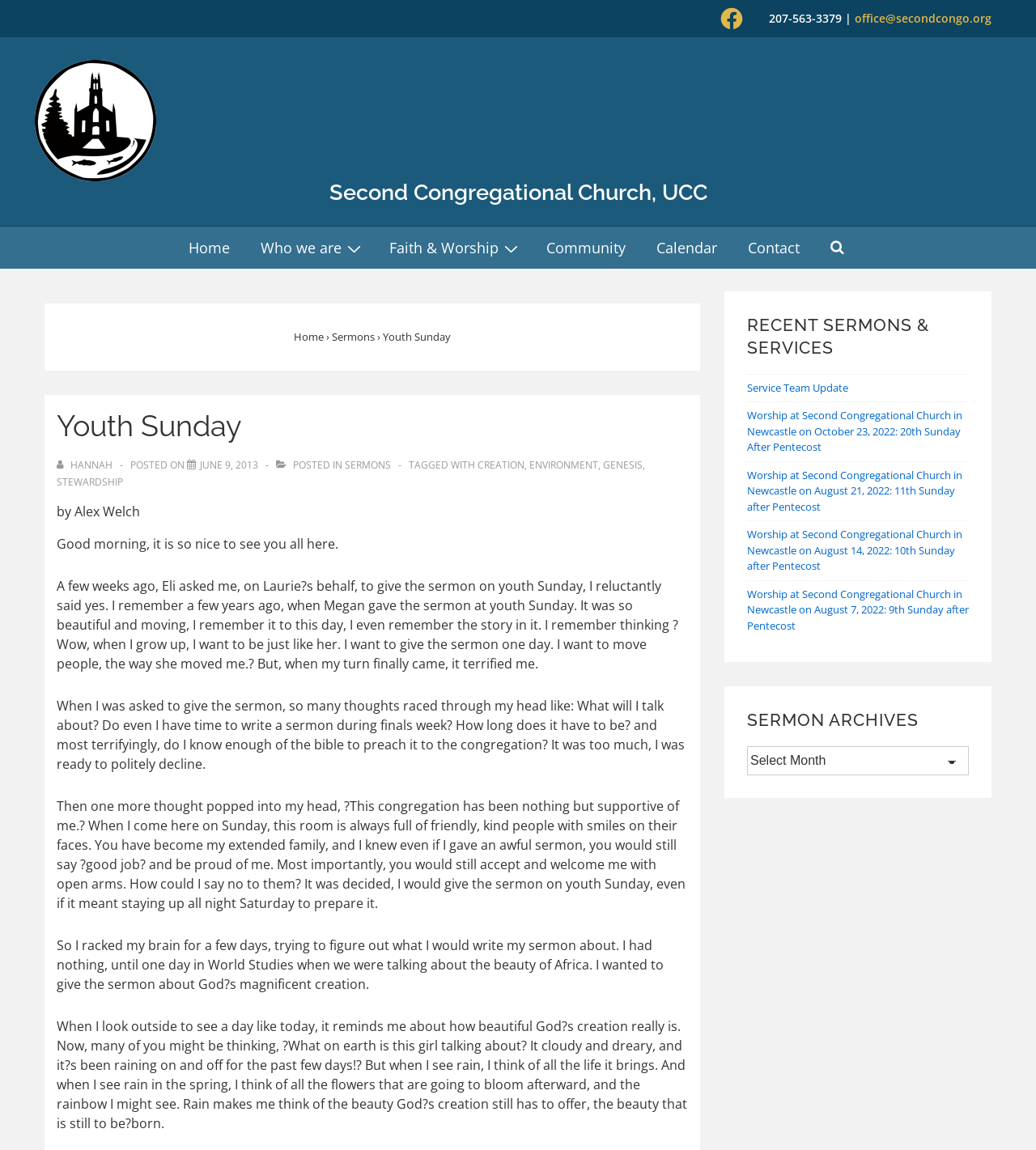Determine the bounding box coordinates of the clickable element to achieve the following action: 'View all posts by Hannah'. Provide the coordinates as four float values between 0 and 1, formatted as [left, top, right, bottom].

[0.055, 0.398, 0.111, 0.41]